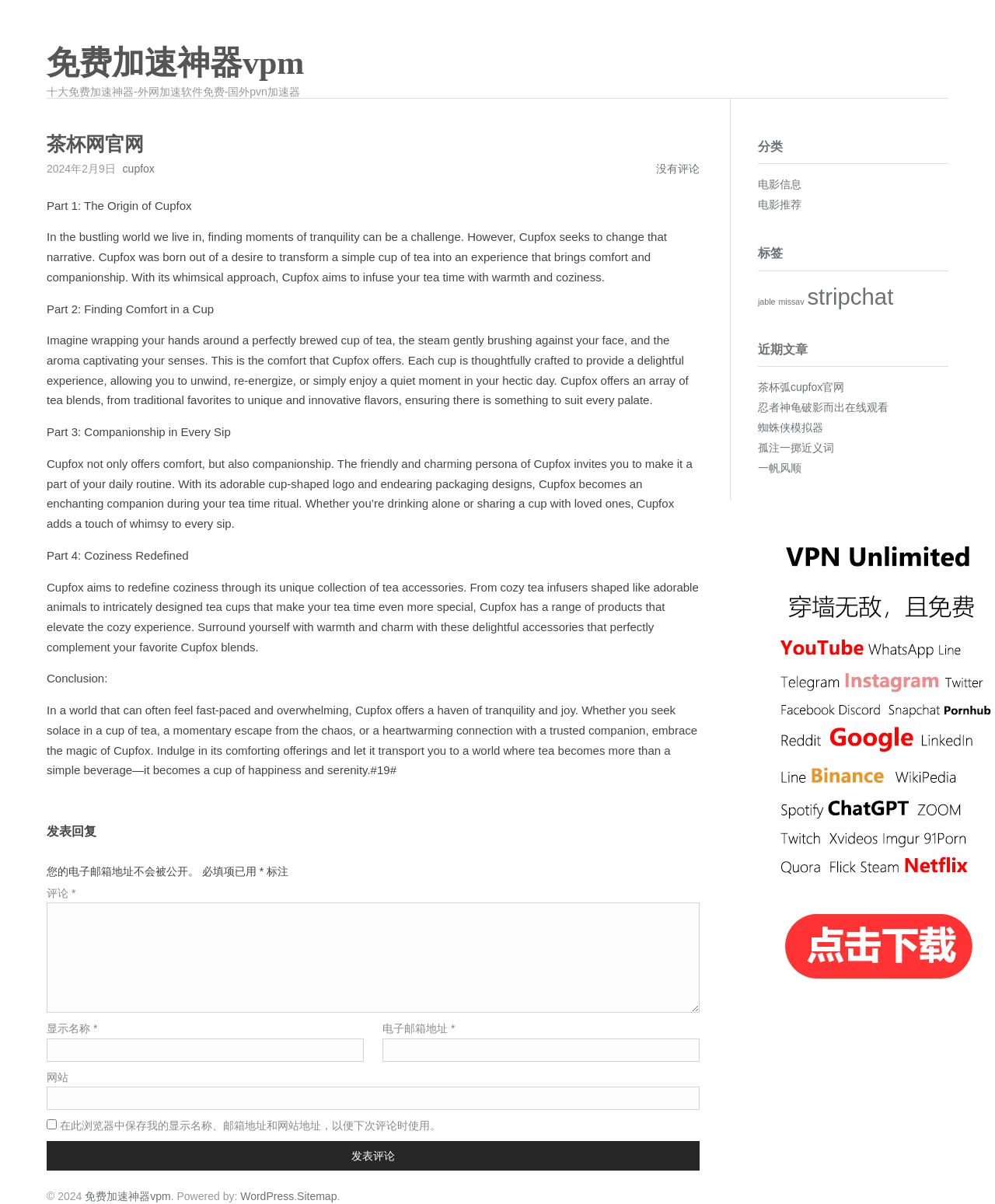Pinpoint the bounding box coordinates of the clickable area necessary to execute the following instruction: "Click the '发表评论' button". The coordinates should be given as four float numbers between 0 and 1, namely [left, top, right, bottom].

[0.047, 0.948, 0.703, 0.972]